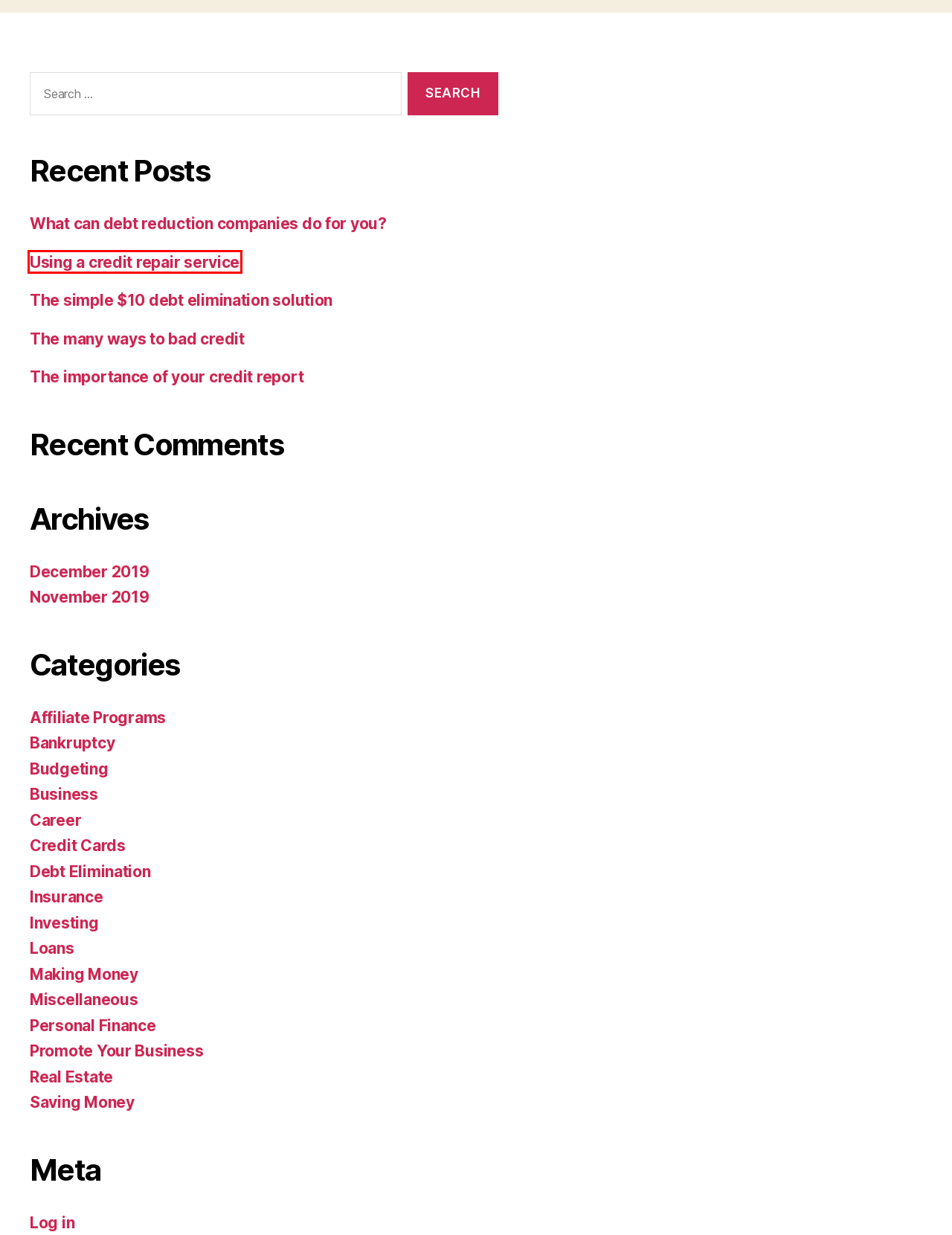Given a webpage screenshot with a red bounding box around a particular element, identify the best description of the new webpage that will appear after clicking on the element inside the red bounding box. Here are the candidates:
A. November 2019
B. The simple $10 debt elimination solution
C. The many ways to bad credit
D. December 2019
E. Using a credit repair service
F. The importance of your credit report
G. Insurance
H. What can debt reduction companies do for you?

E